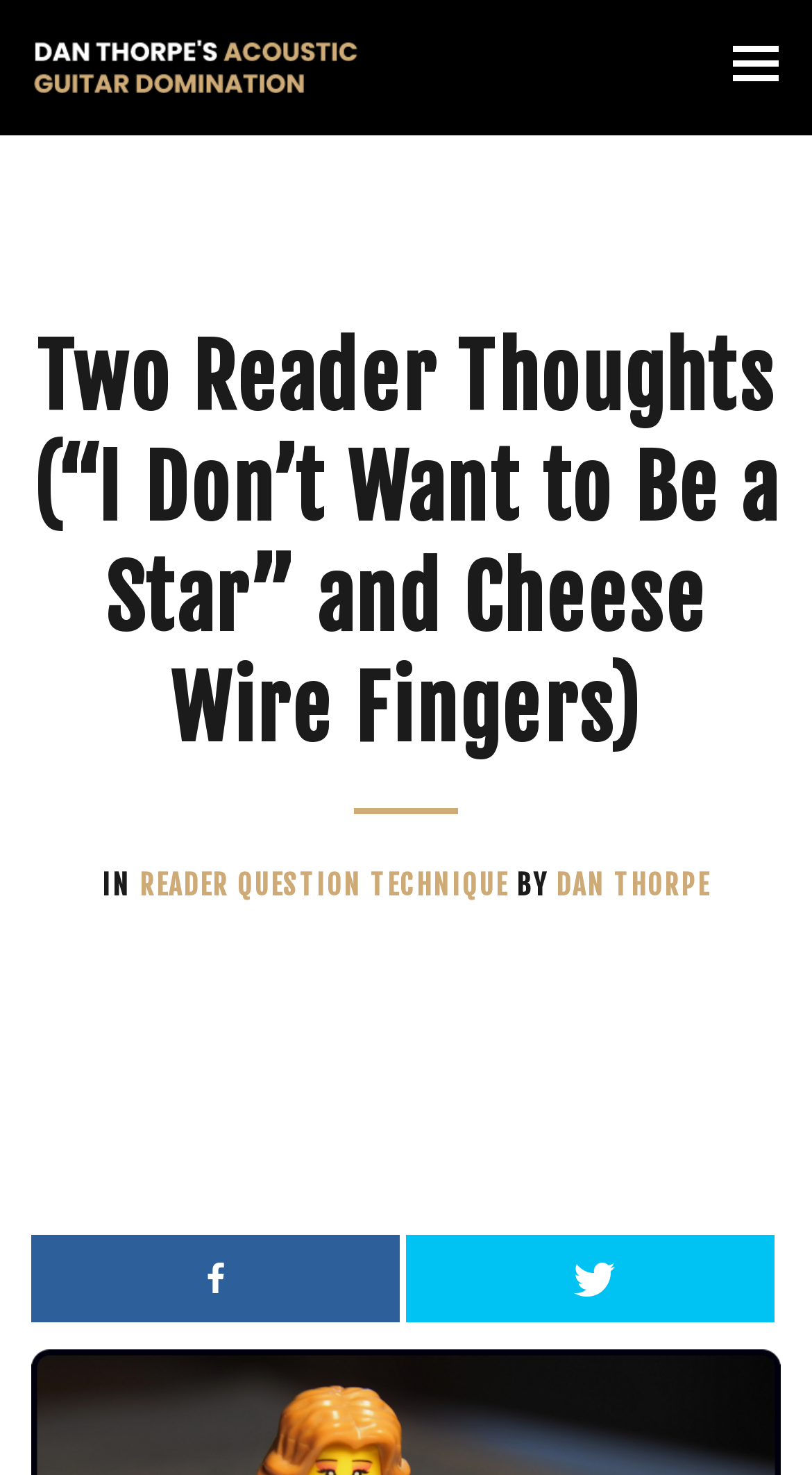Using floating point numbers between 0 and 1, provide the bounding box coordinates in the format (top-left x, top-left y, bottom-right x, bottom-right y). Locate the UI element described here: alt="MusicFlex"

[0.038, 0.023, 0.446, 0.069]